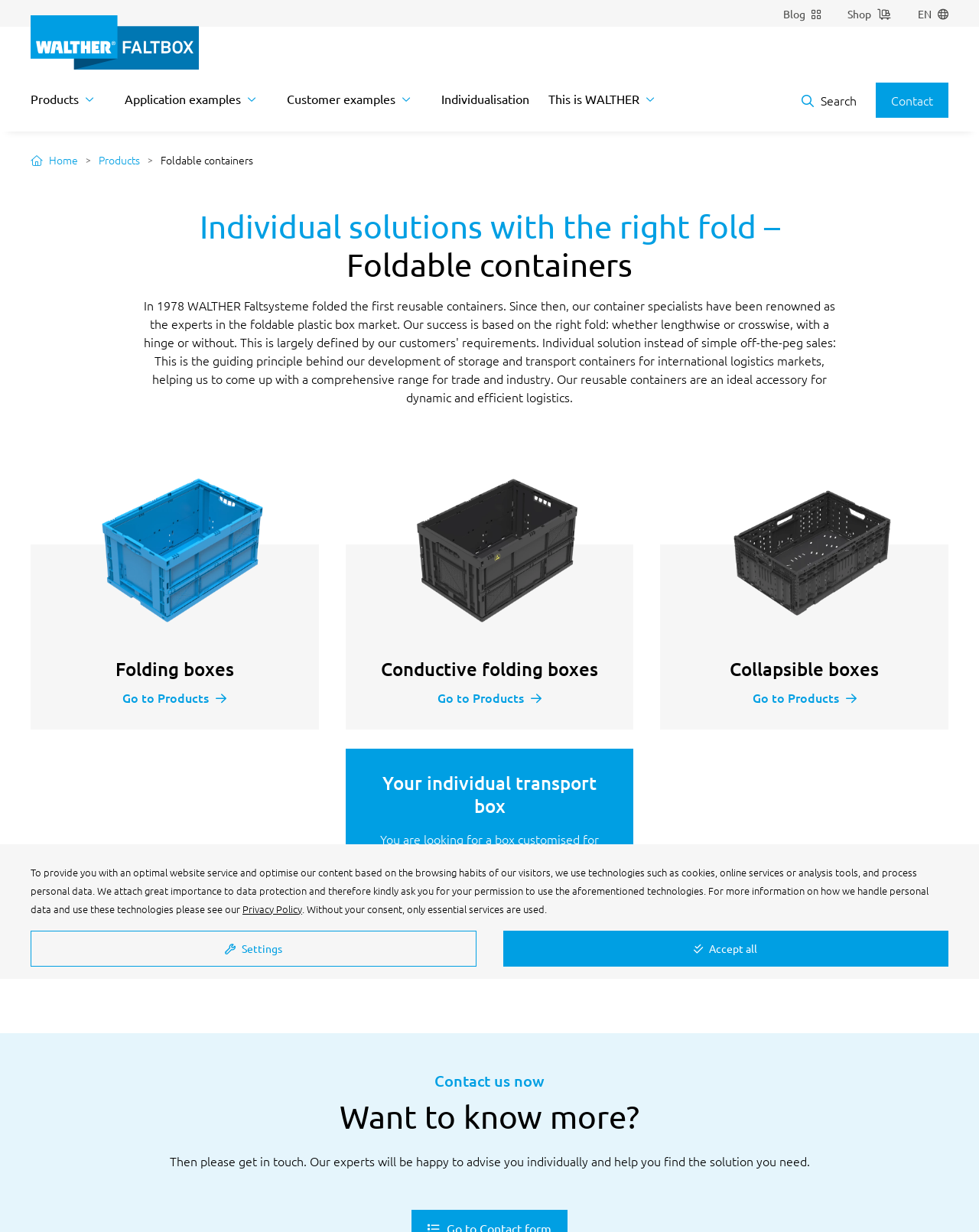Find the bounding box of the element with the following description: "Folding boxes Go to Products". The coordinates must be four float numbers between 0 and 1, formatted as [left, top, right, bottom].

[0.031, 0.361, 0.326, 0.592]